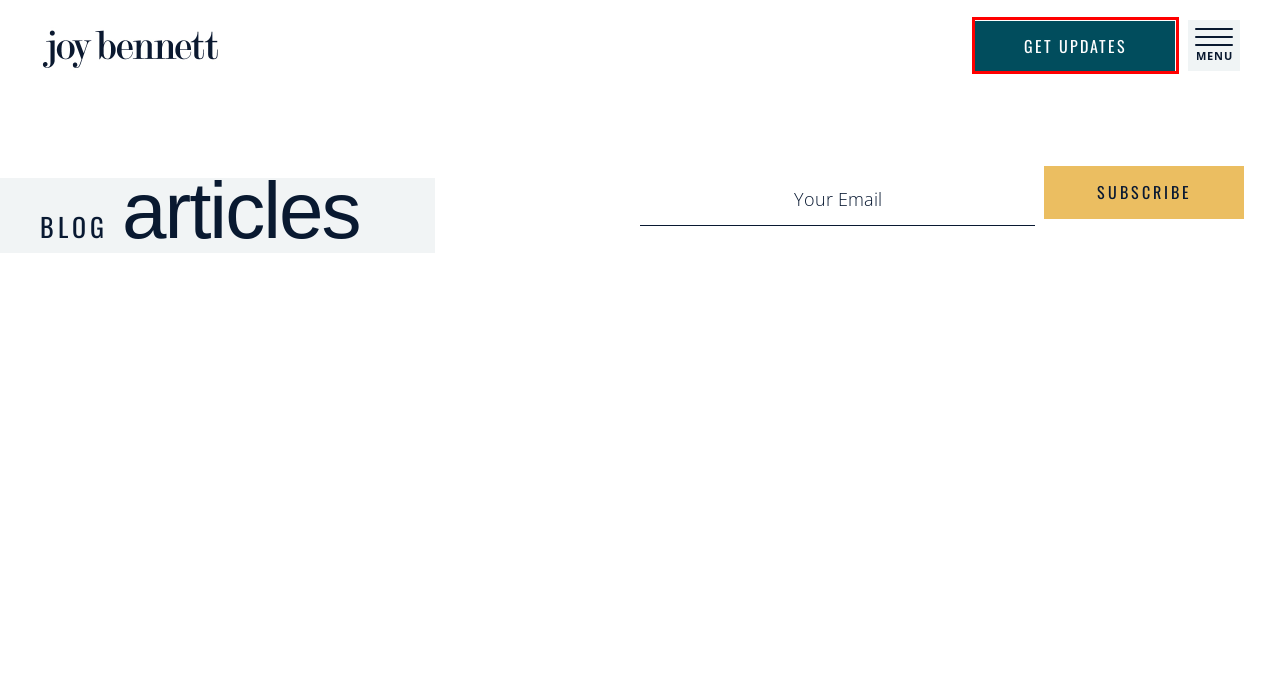Given a screenshot of a webpage featuring a red bounding box, identify the best matching webpage description for the new page after the element within the red box is clicked. Here are the options:
A. Home page • Joy W Bennett
B. About • Joy W Bennett
C. Privacy Policy • Joy W Bennett
D. Made New • Joy W Bennett
E. Wielding My White Privilege for Good • Joy W Bennett
F. Blog • Joy W Bennett
G. Subscribe • Joy W Bennett
H. How I Fixed One of the Biggest Mistakes I Made as a Work-from-Home Mom • Joy W Bennett

G